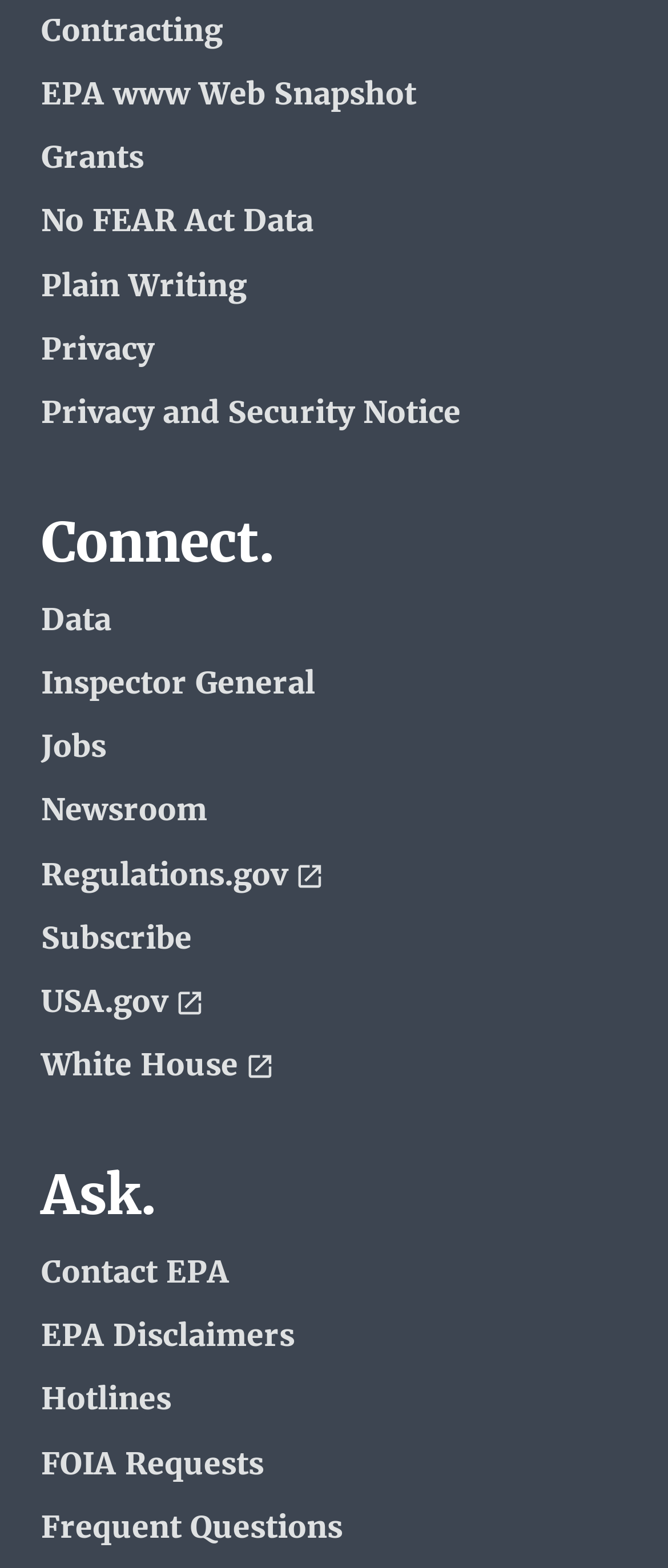Find and indicate the bounding box coordinates of the region you should select to follow the given instruction: "Visit EPA www Web Snapshot".

[0.062, 0.049, 0.69, 0.072]